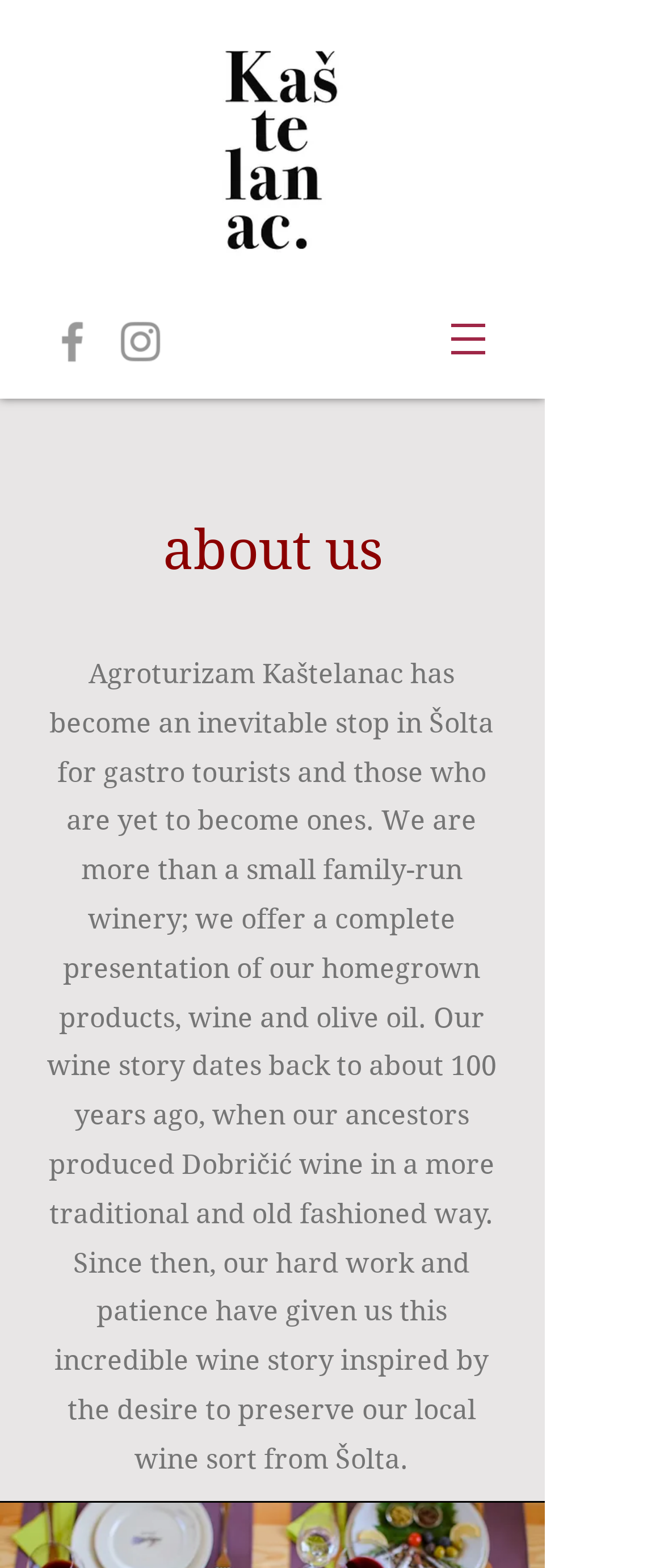Look at the image and write a detailed answer to the question: 
What is the purpose of the 'Site' navigation?

The 'Site' navigation element is a button with a popup menu, indicating that it is used to navigate through the different sections of the website.